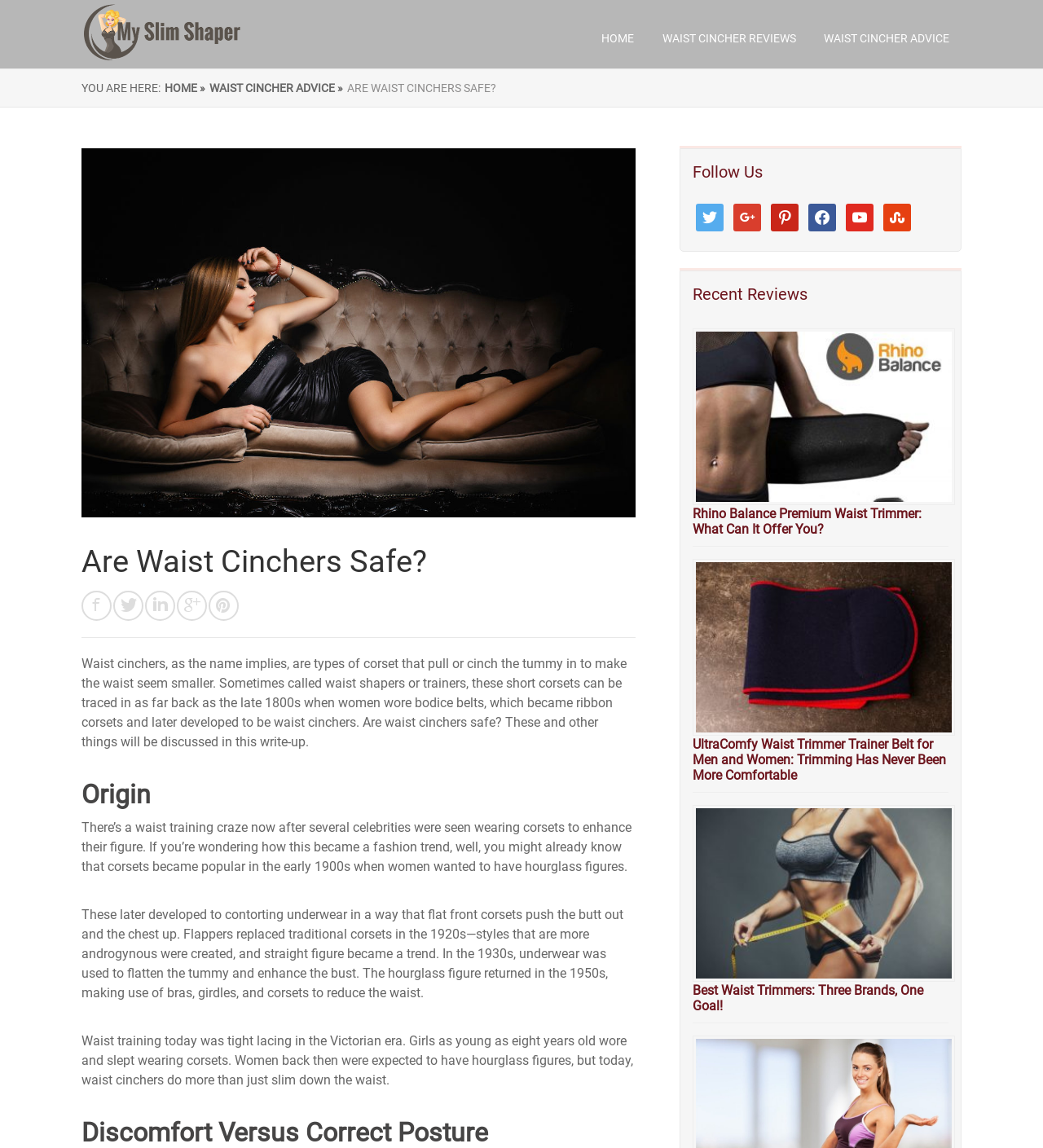Please identify the bounding box coordinates of the area I need to click to accomplish the following instruction: "Click on the 'My Slim Shaper' link".

[0.078, 0.0, 0.234, 0.056]